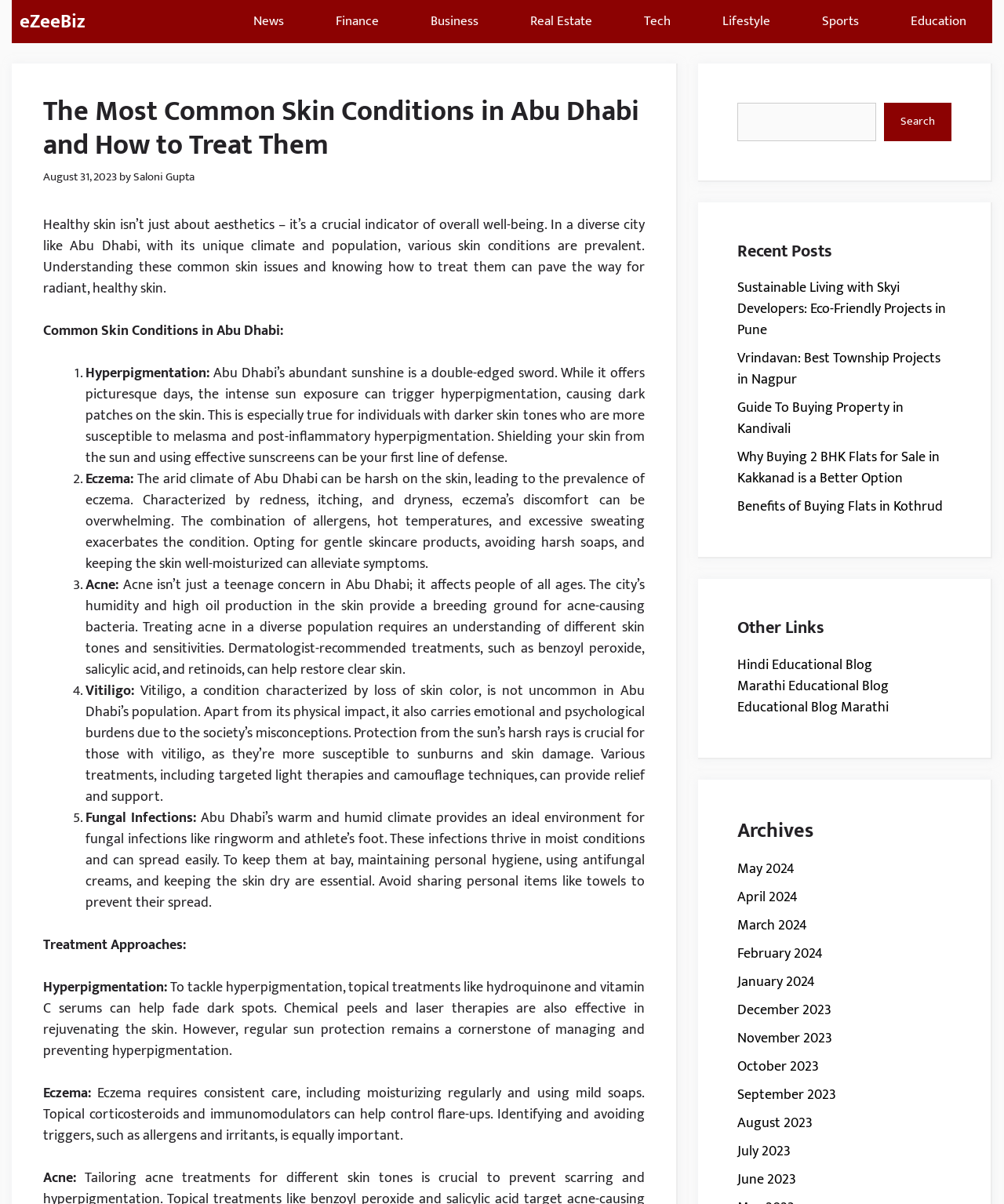Please locate the bounding box coordinates of the element's region that needs to be clicked to follow the instruction: "Click on the link to Archives". The bounding box coordinates should be provided as four float numbers between 0 and 1, i.e., [left, top, right, bottom].

[0.734, 0.68, 0.948, 0.7]